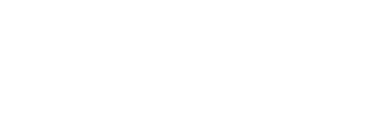What type of testing techniques are covered?
Look at the screenshot and provide an in-depth answer.

The program focuses on both manual and automated testing techniques essential for maintaining high-quality standards in software development, indicating that participants will learn about both types of testing techniques.